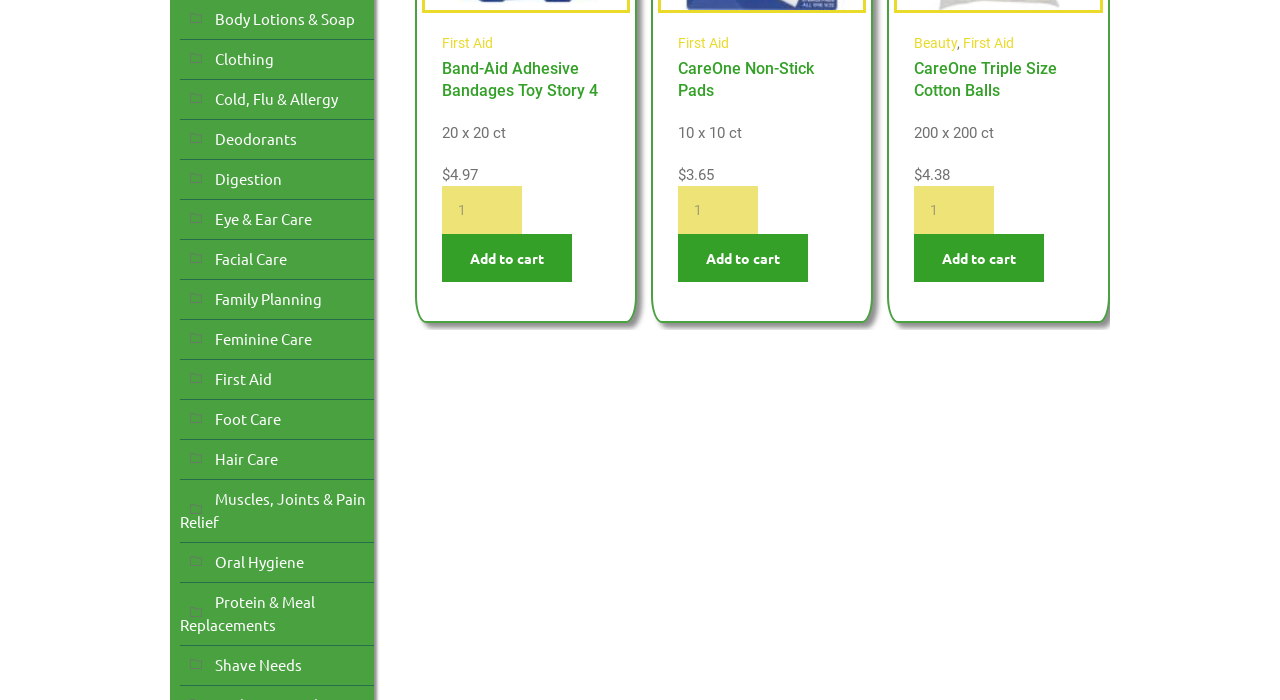Bounding box coordinates must be specified in the format (top-left x, top-left y, bottom-right x, bottom-right y). All values should be floating point numbers between 0 and 1. What are the bounding box coordinates of the UI element described as: Body Lotions & Soap

[0.148, 0.013, 0.277, 0.04]